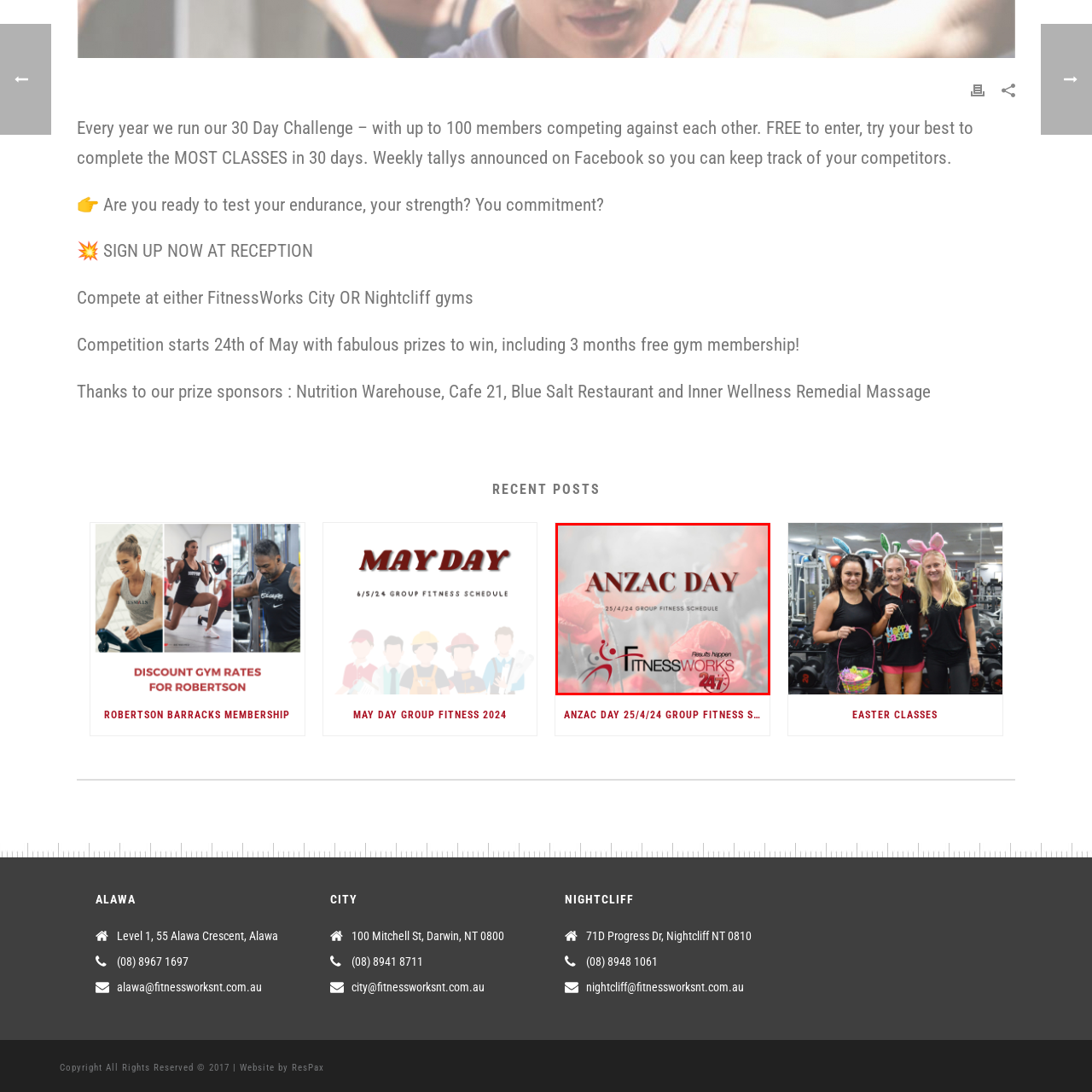What is the name of the gym featured in the image?
Look at the section marked by the red bounding box and provide a single word or phrase as your answer.

FitnessWorks